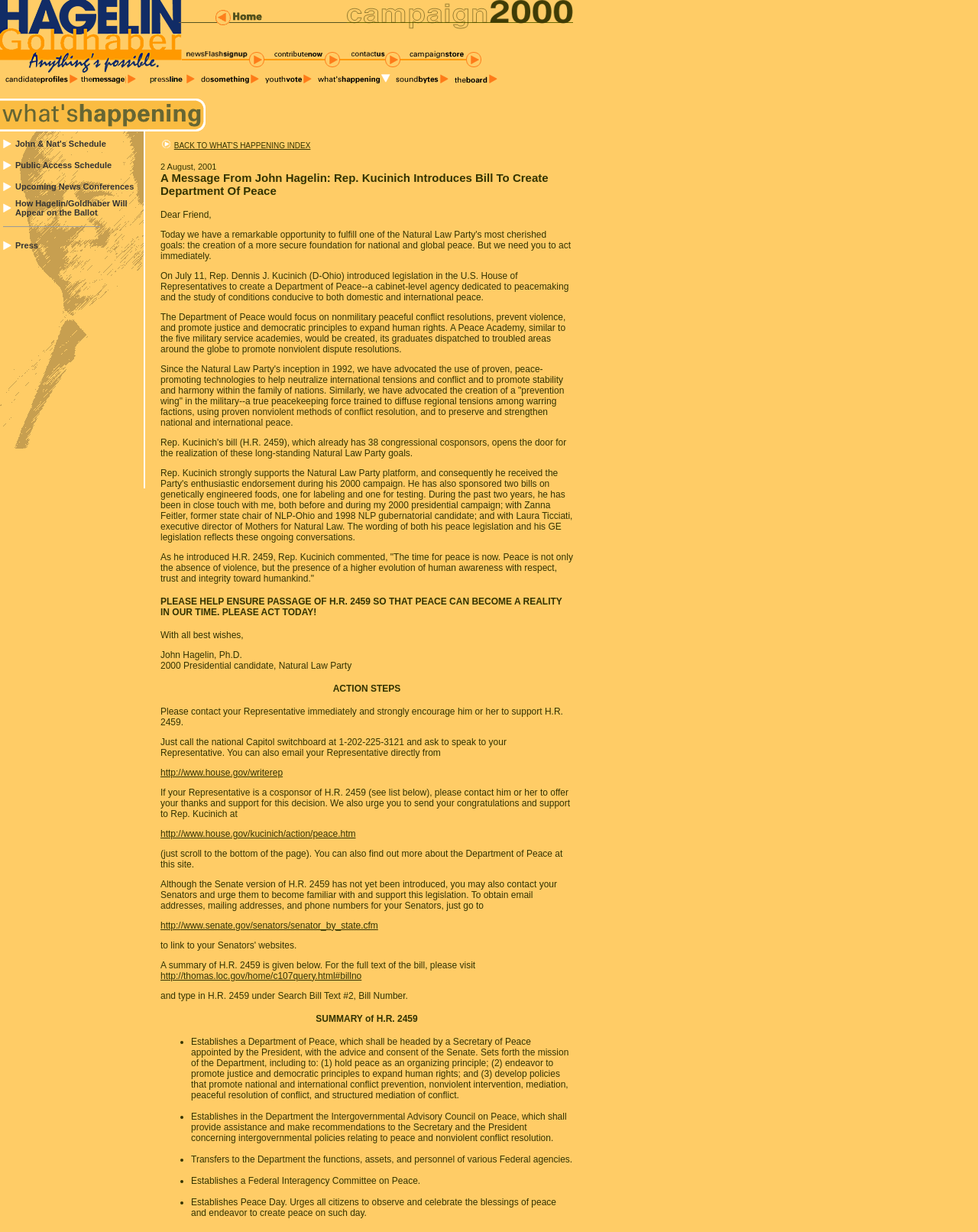Please answer the following query using a single word or phrase: 
Is there an image on the webpage?

Yes